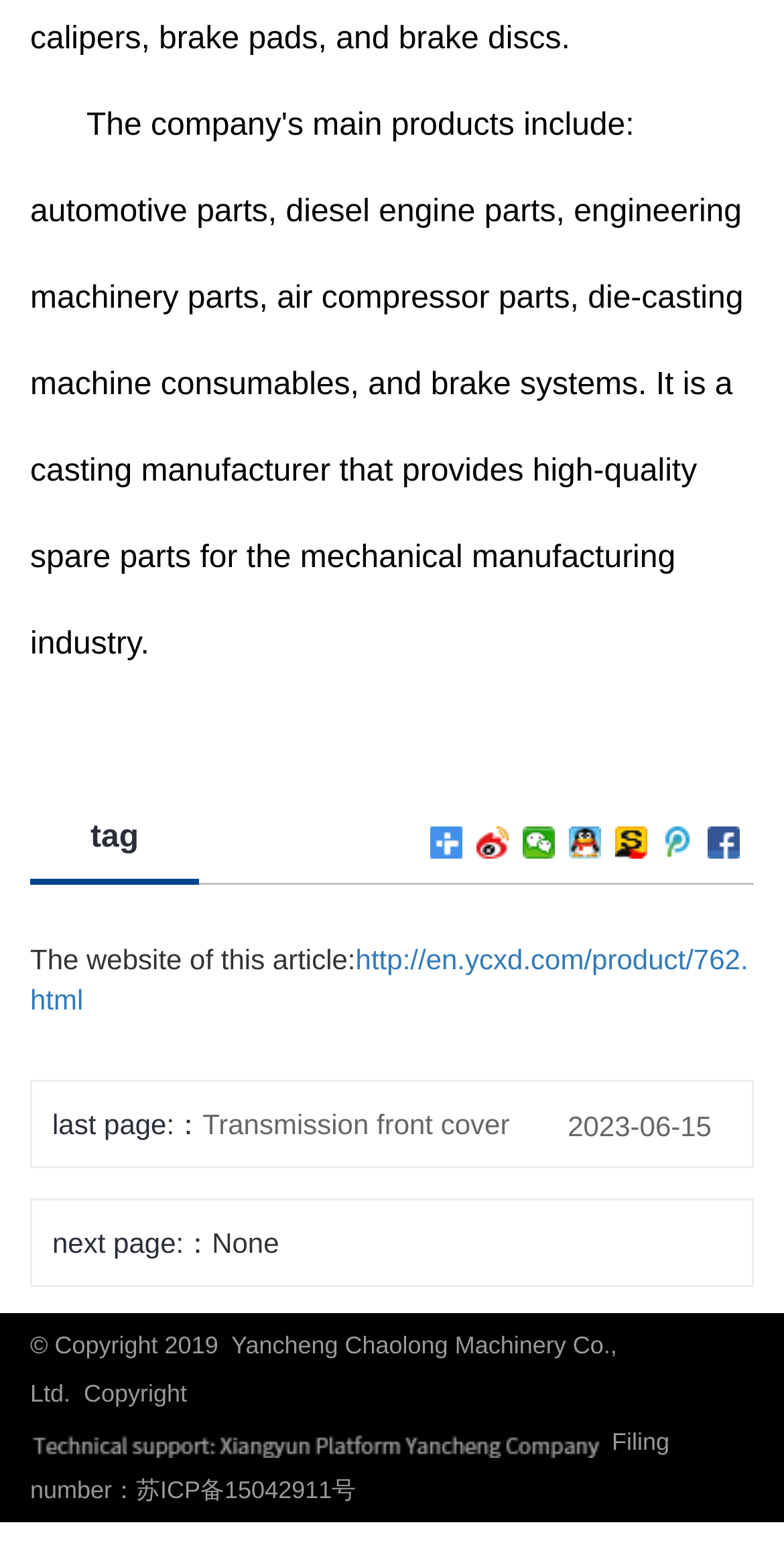Is there a previous page available?
Give a single word or phrase answer based on the content of the image.

Yes